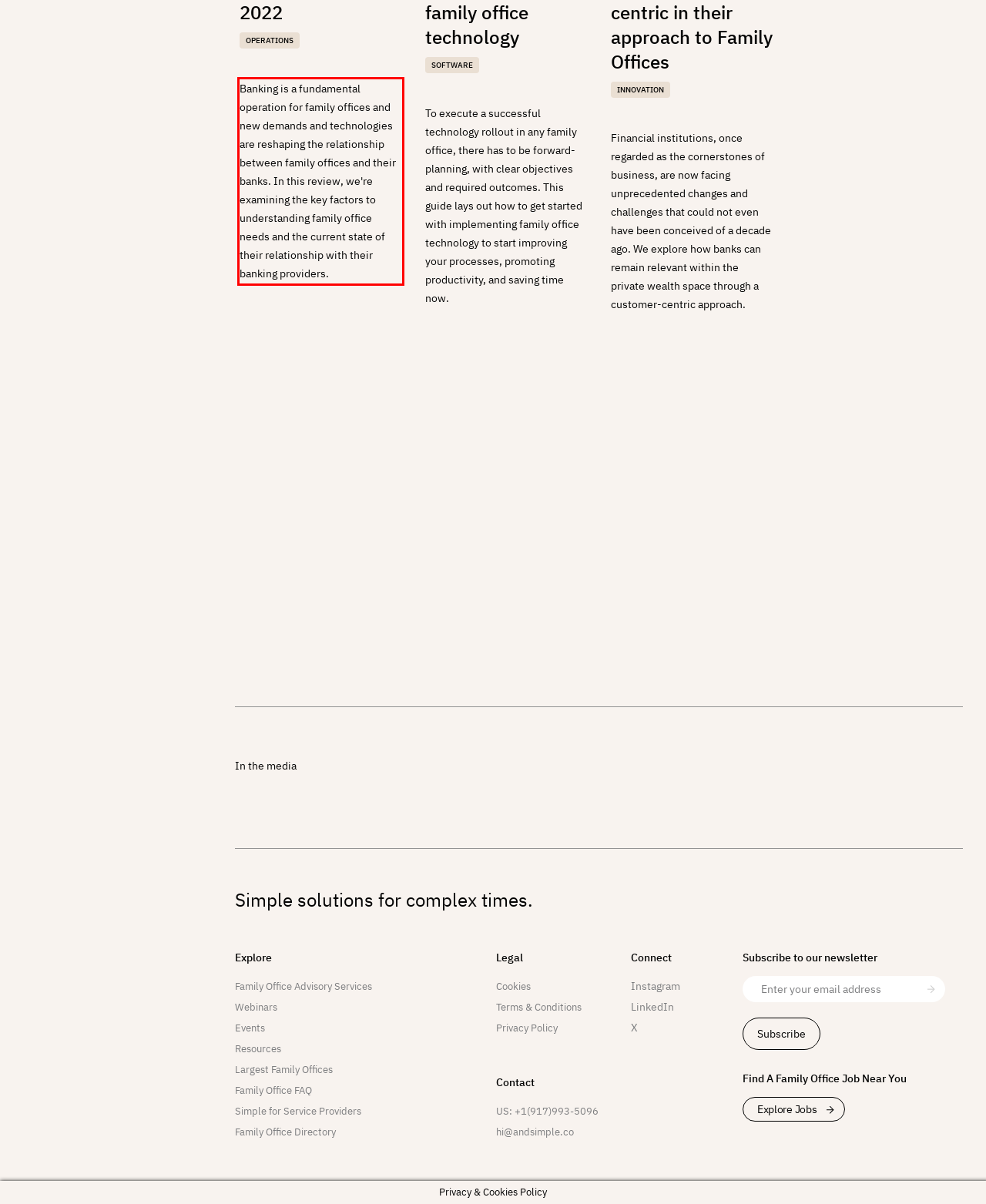Using the provided screenshot of a webpage, recognize and generate the text found within the red rectangle bounding box.

Banking is a fundamental operation for family offices and new demands and technologies are reshaping the relationship between family offices and their banks. In this review, we're examining the key factors to understanding family office needs and the current state of their relationship with their banking providers.